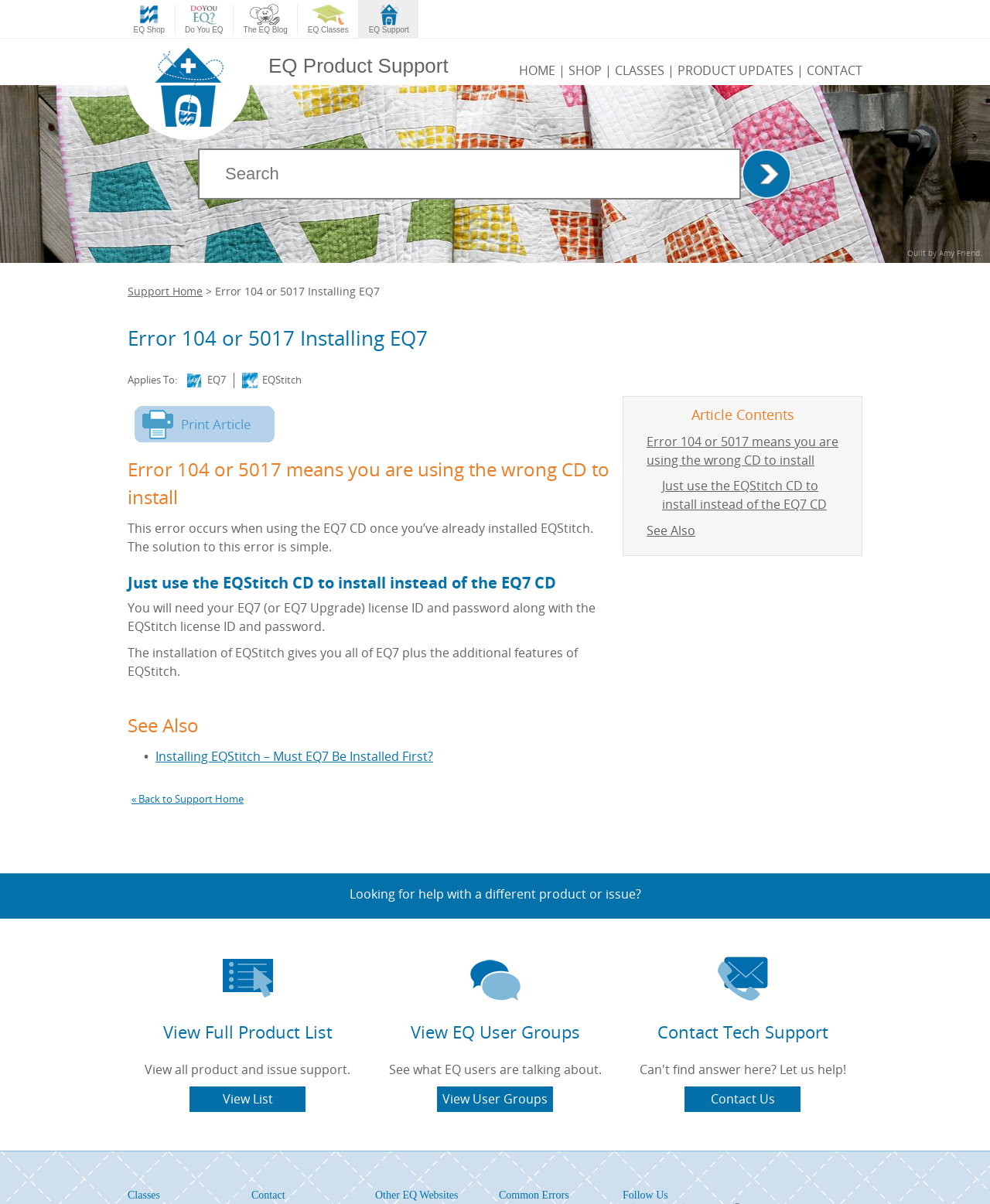Construct a comprehensive caption that outlines the webpage's structure and content.

This webpage is about troubleshooting an error, specifically Error 104 or 5017, that occurs when installing EQ7. The page is divided into several sections. At the top, there are multiple links to other parts of the Electric Quilt website, including the shop, classes, and support. Below this, there is a search bar with a search button.

The main content of the page is divided into two columns. On the left, there is a heading that reads "Error 104 or 5017 Installing EQ7" followed by a brief description of the error and its solution. The solution involves using the EQStitch CD to install instead of the EQ7 CD. There are also links to related articles and a "Print Article" button.

On the right, there are several sections. The first section has a heading "Article Contents" and lists links to different parts of the article. Below this, there are sections for "View Full Product List", "View EQ User Groups", and "Contact Tech Support", each with an image and a brief description. At the very bottom of the page, there are links to other parts of the website, including classes, contact, and other EQ websites.

Throughout the page, there are several images, including icons for the EQ Shop, EQ Classes, and EQ Support, as well as images for the product list, EQ user groups, and contact tech support. There are also several headings and links to other articles and parts of the website.